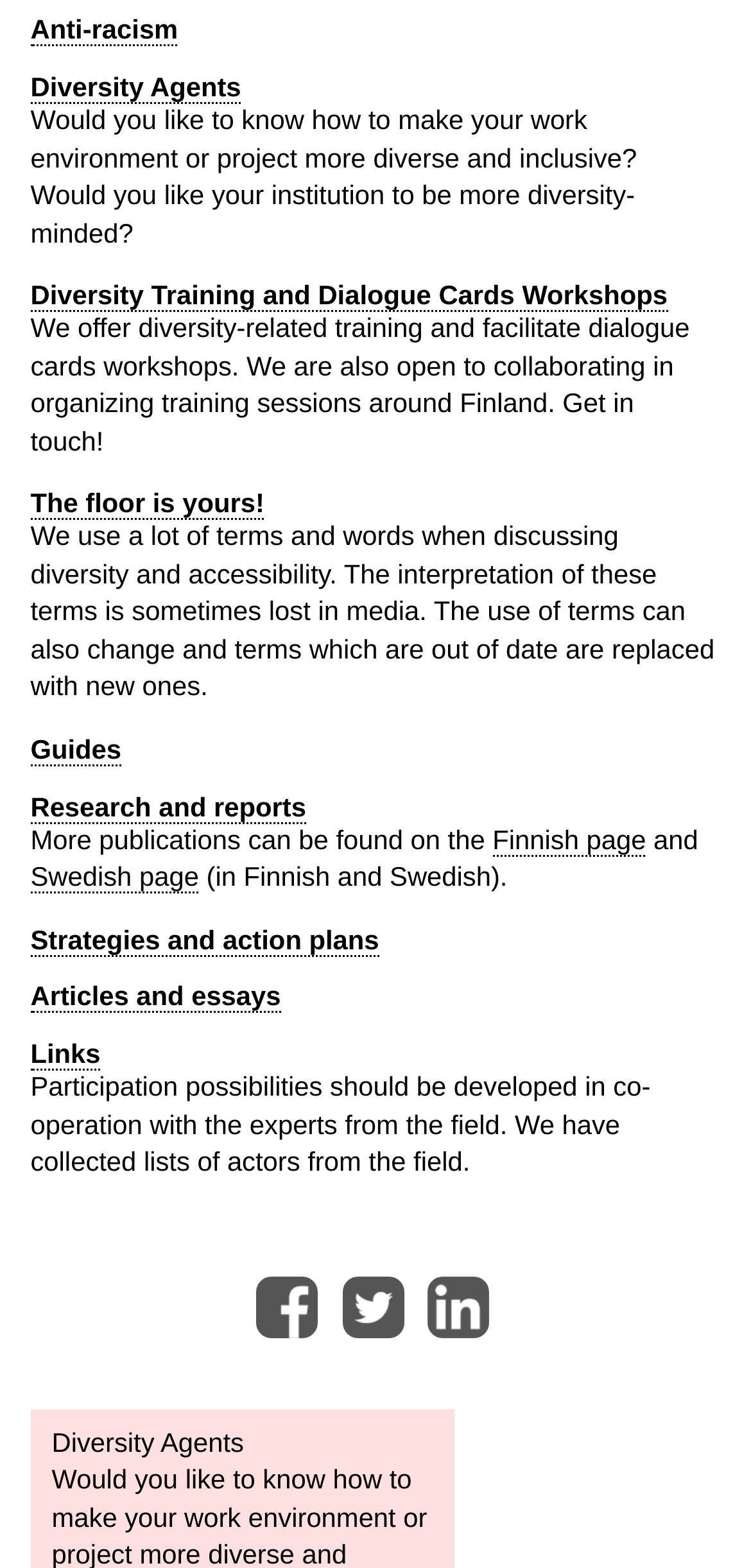Please provide the bounding box coordinate of the region that matches the element description: Research and reports. Coordinates should be in the format (top-left x, top-left y, bottom-right x, bottom-right y) and all values should be between 0 and 1.

[0.041, 0.504, 0.408, 0.525]